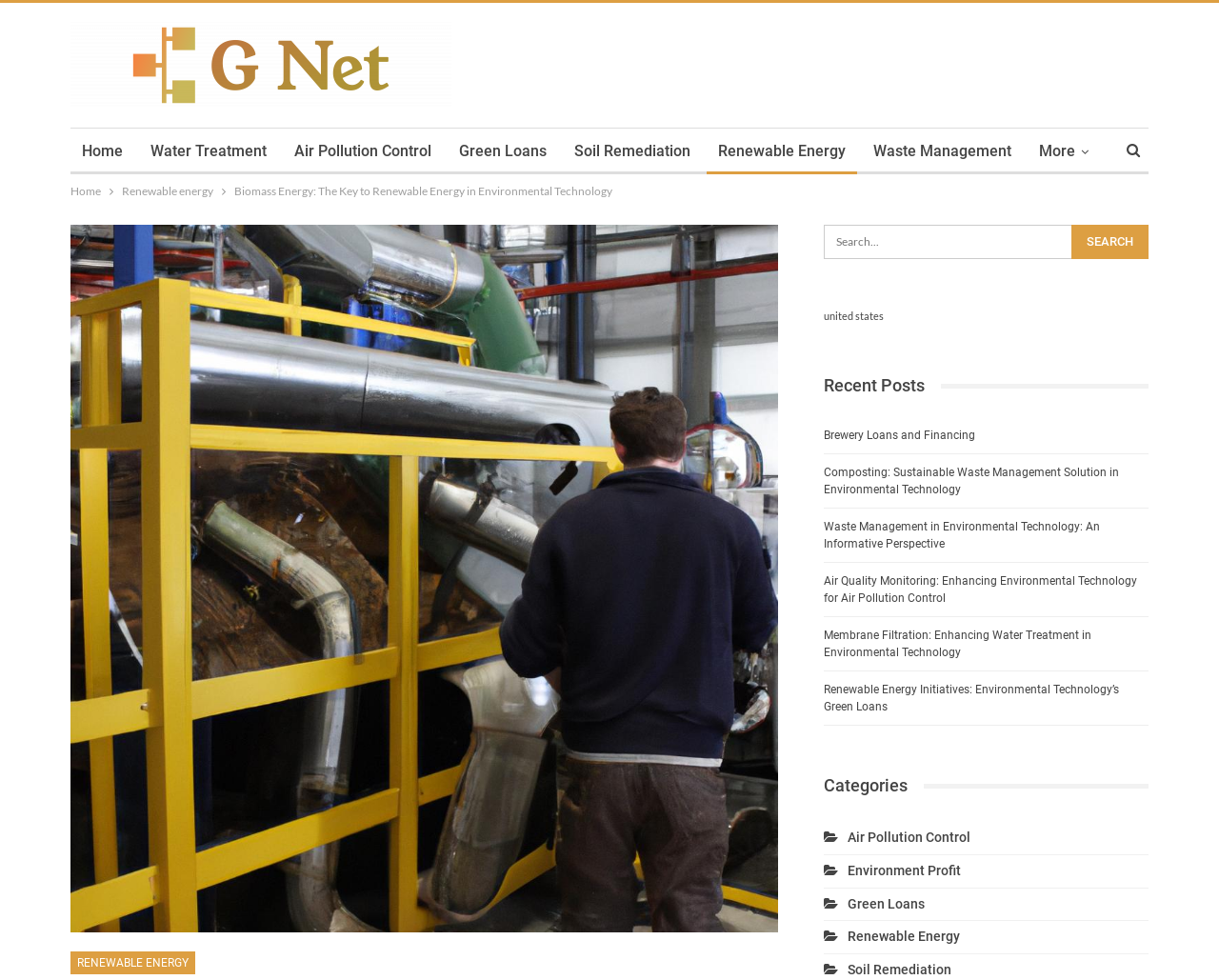Please provide a comprehensive answer to the question below using the information from the image: What is the topic of the first recent post?

I looked at the 'Recent Posts' section and found that the first post is titled 'Brewery Loans and Financing', which is a link.